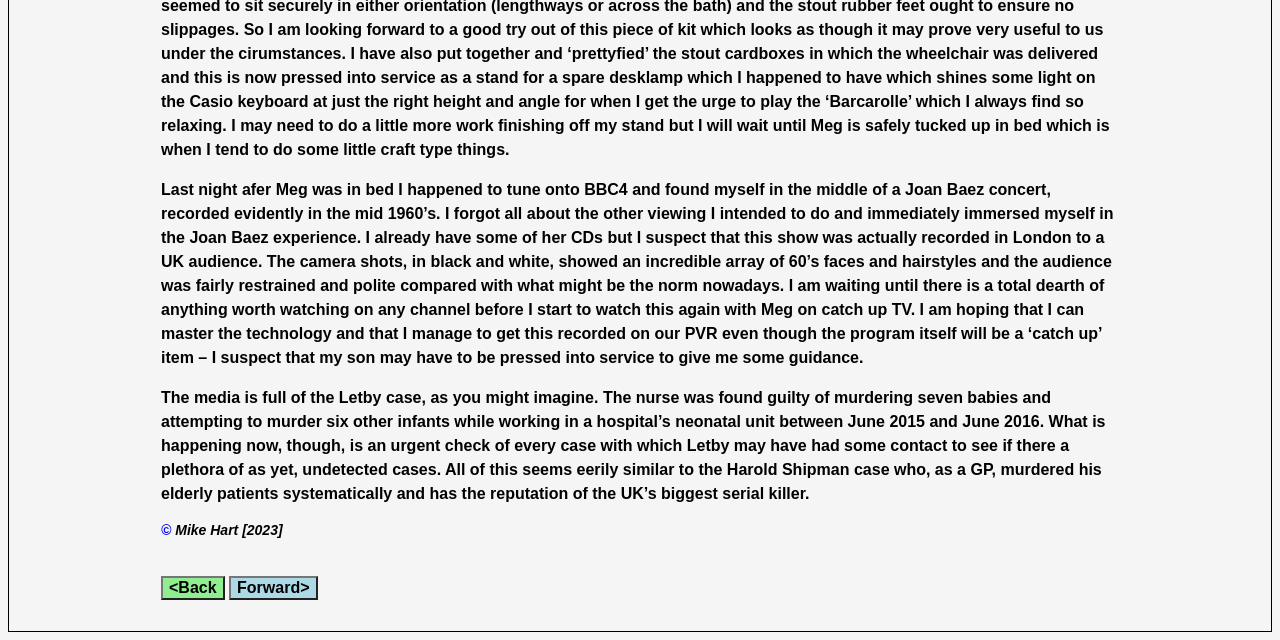From the element description: "<Back", extract the bounding box coordinates of the UI element. The coordinates should be expressed as four float numbers between 0 and 1, in the order [left, top, right, bottom].

[0.126, 0.901, 0.175, 0.938]